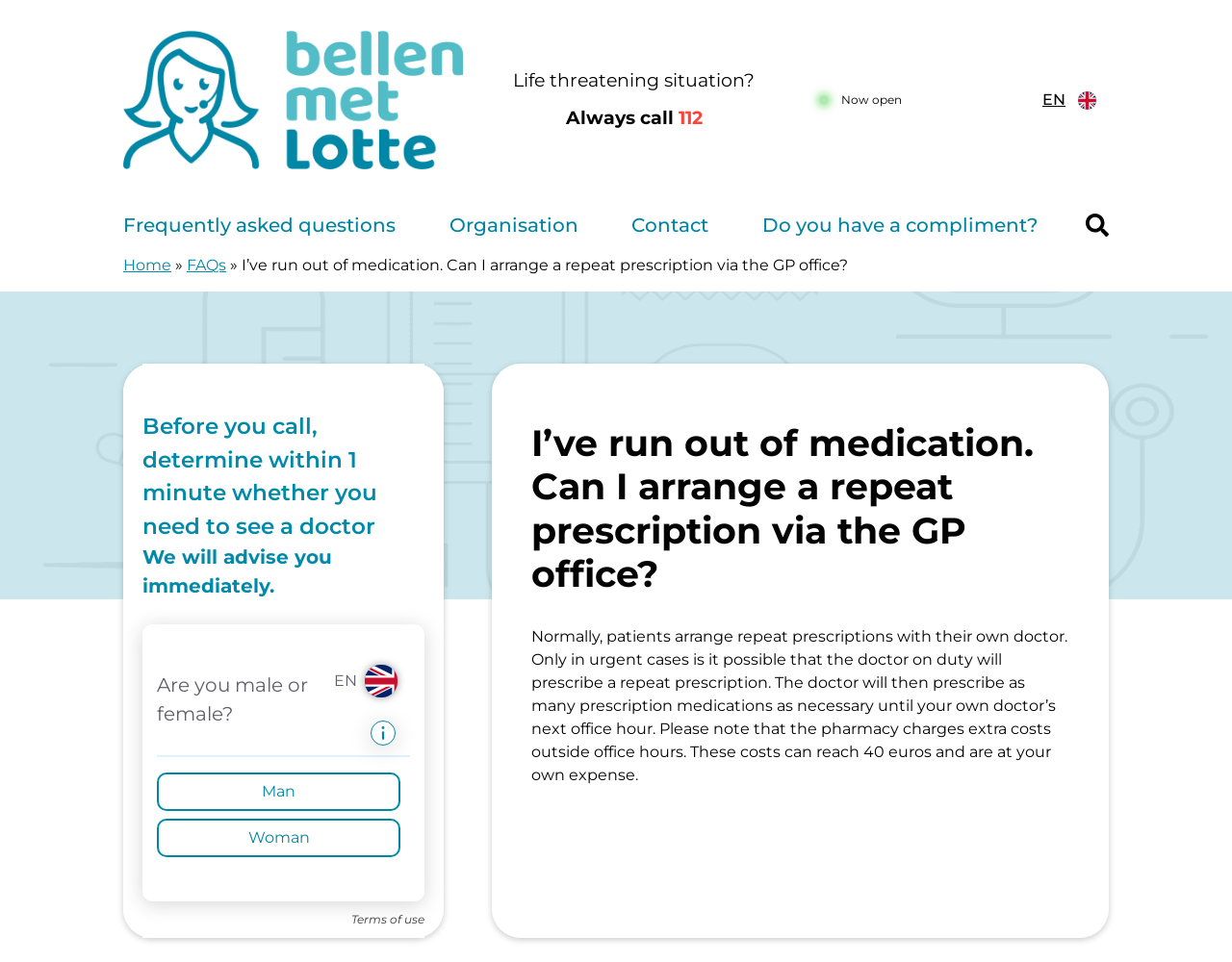Illustrate the webpage thoroughly, mentioning all important details.

The webpage appears to be a healthcare-related website, specifically focused on providing information about repeat prescriptions and medical services. 

At the top left corner, there is a logo of "Bellen met Lotte x Mindd" with a link to the logo. Below the logo, there is a heading that reads "Life threatening situation?" followed by a link to call 112. 

To the right of the logo, there is a notification that says "Now open". Next to it, there is a language selection option with "EN" as the current selection.

The main navigation menu is located below the logo, with links to "Frequently asked questions", "Organisation", "Contact", and "Do you have a compliment?". 

On the right side of the navigation menu, there is a search button labeled "Header search". Below the navigation menu, there is a breadcrumb trail with links to "Home" and "FAQs".

The main content of the webpage is an article that answers the question "I’ve run out of medication. Can I arrange a repeat prescription via the GP office?". The article explains that patients typically arrange repeat prescriptions with their own doctor, but in urgent cases, the doctor on duty may prescribe a repeat prescription. 

Below the article, there is a section that advises users to determine within 1 minute whether they need to see a doctor, with a heading that says "Before you call, determine within 1 minute whether you need to see a doctor We will advise you immediately." 

Further down, there is a section that asks users to select their gender, with options for "Man" and "Woman" buttons. There is also a "More information" button and a language selection option with an "EN" button. 

At the bottom of the page, there is a link to "Terms of use".